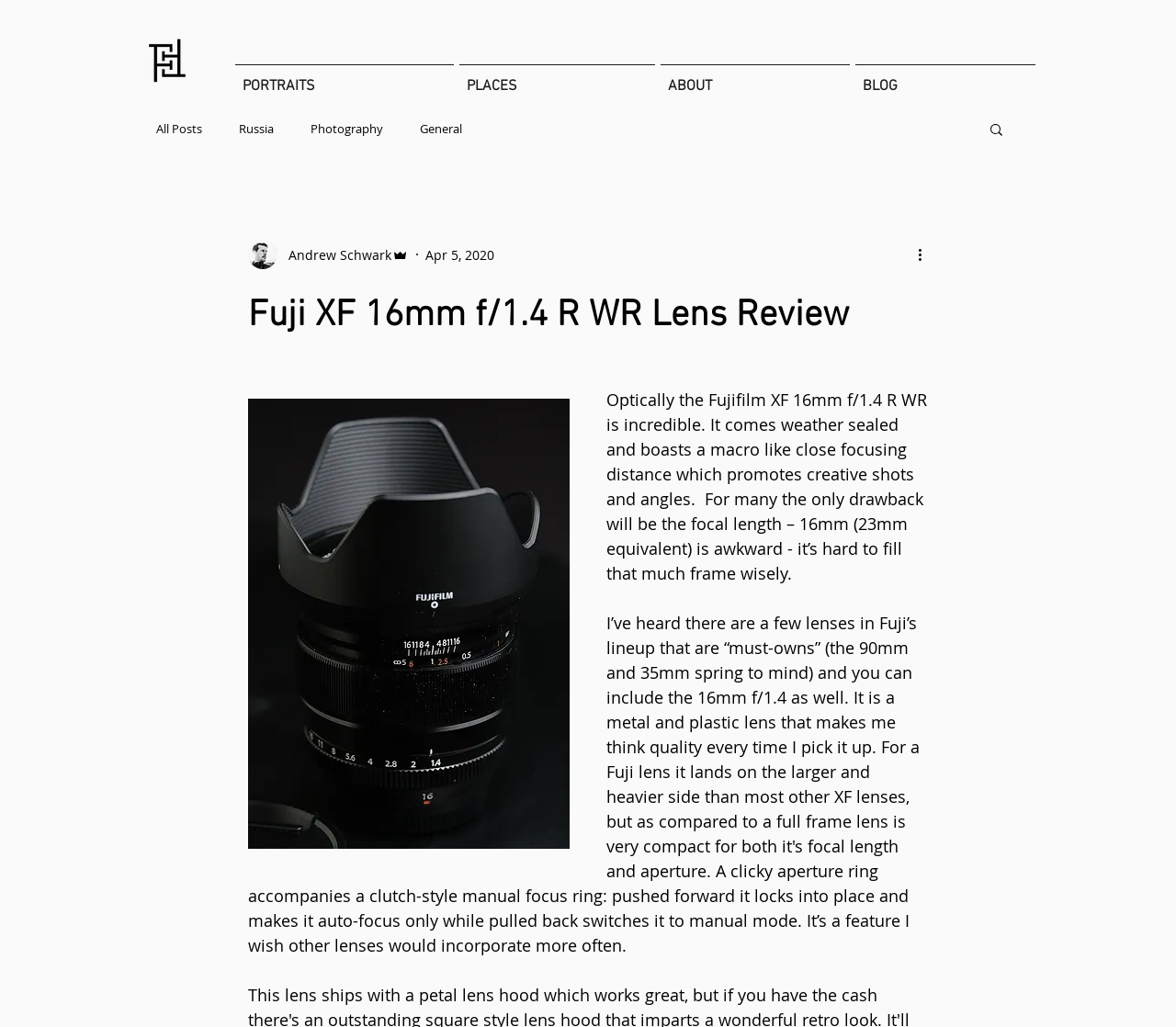Determine the bounding box coordinates of the clickable region to carry out the instruction: "View 'All Posts'".

[0.133, 0.117, 0.172, 0.133]